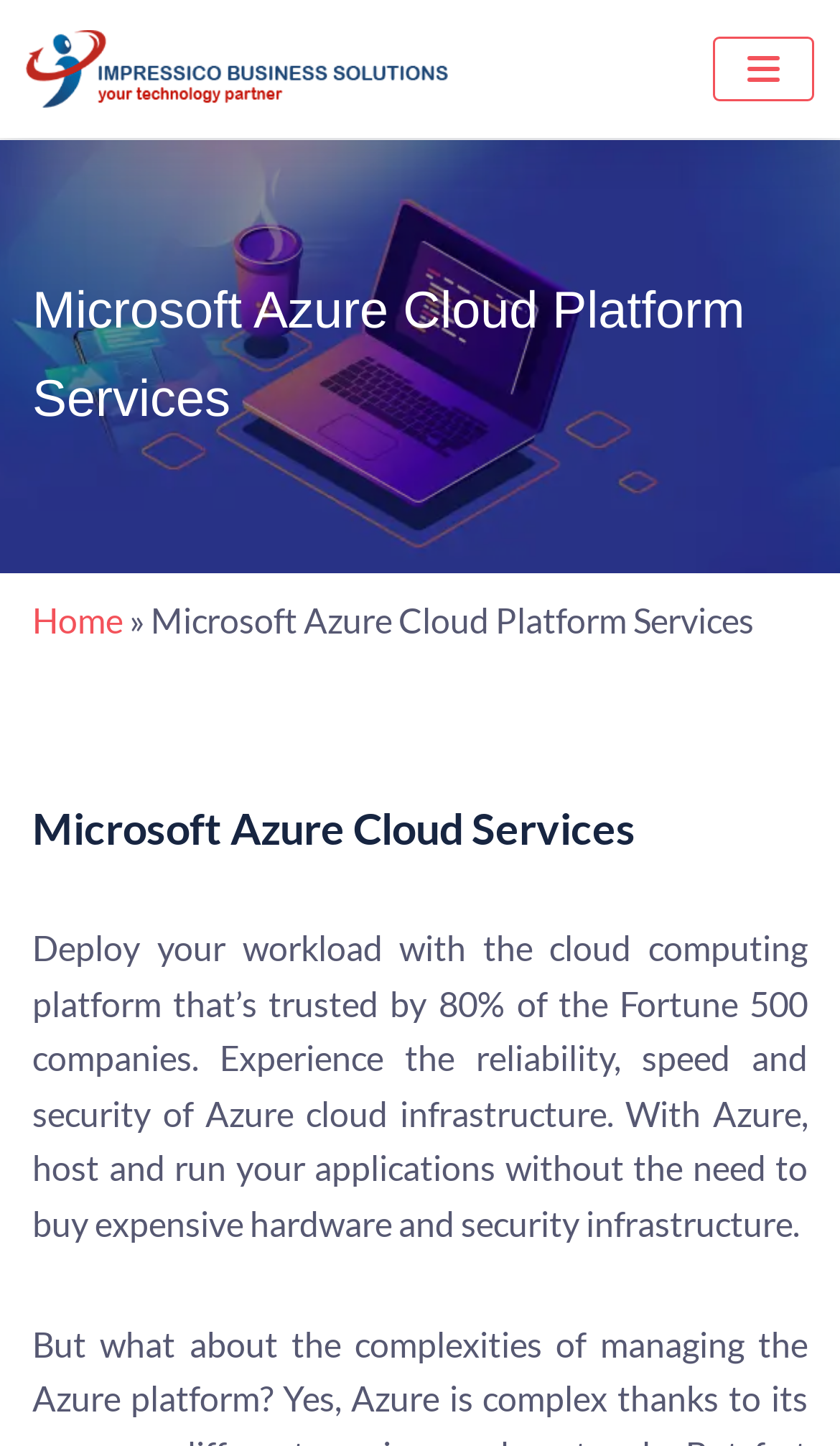What percentage of Fortune 500 companies trust Azure?
Please provide a comprehensive answer based on the contents of the image.

The webpage states that Azure is trusted by 80% of the Fortune 500 companies, indicating its reliability and popularity among large enterprises.